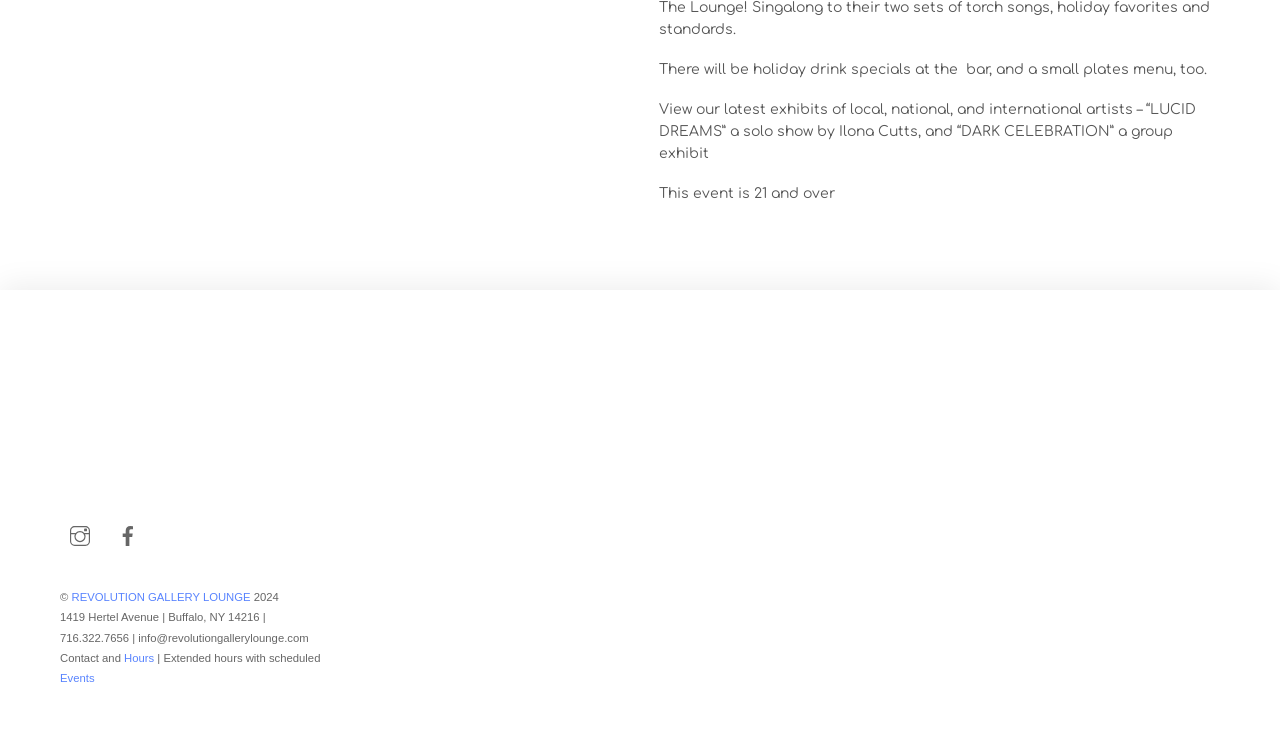Locate the UI element described by aria-label="facebook" and provide its bounding box coordinates. Use the format (top-left x, top-left y, bottom-right x, bottom-right y) with all values as floating point numbers between 0 and 1.

[0.084, 0.713, 0.115, 0.733]